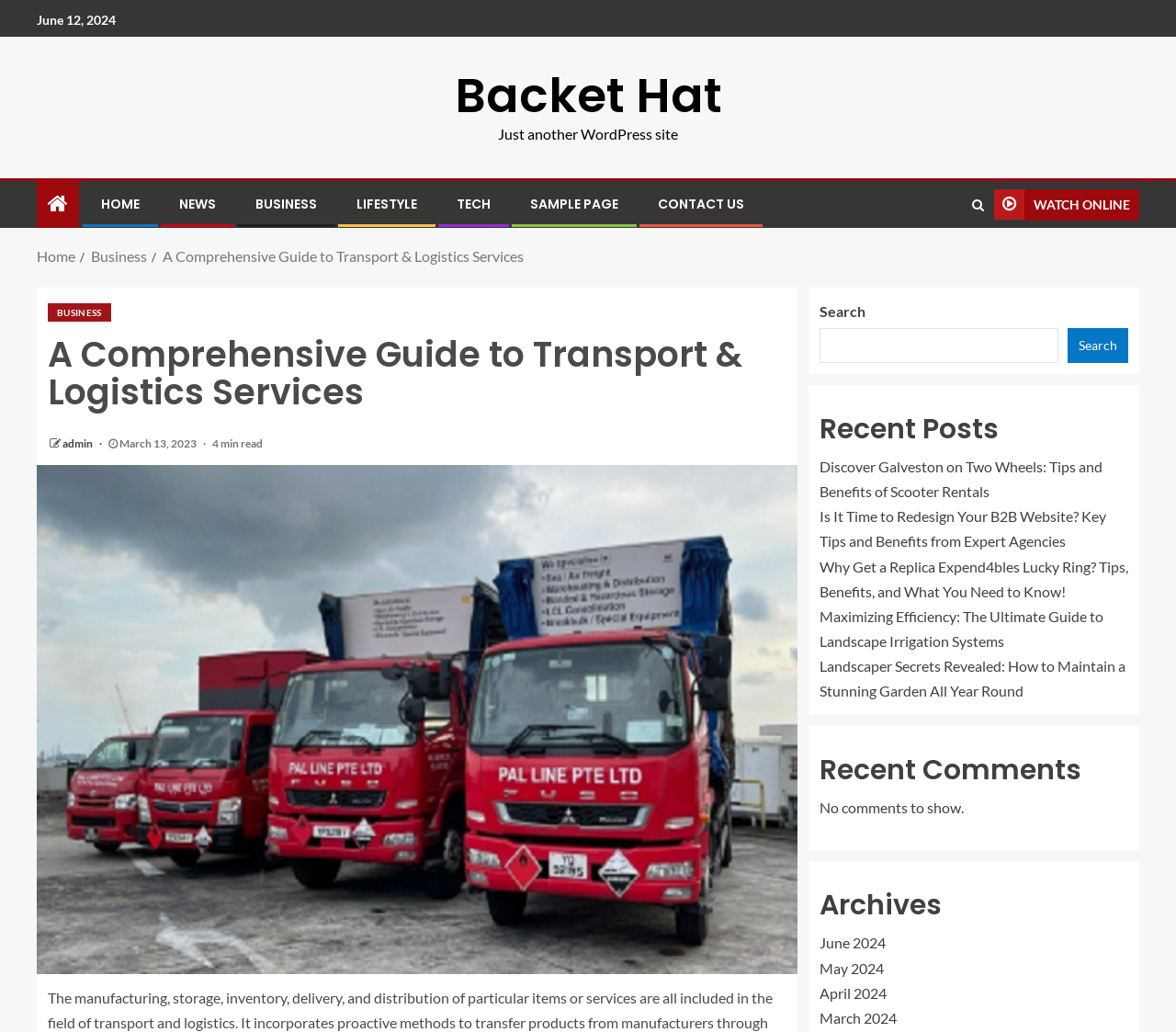What is the category of the current post?
From the screenshot, supply a one-word or short-phrase answer.

BUSINESS